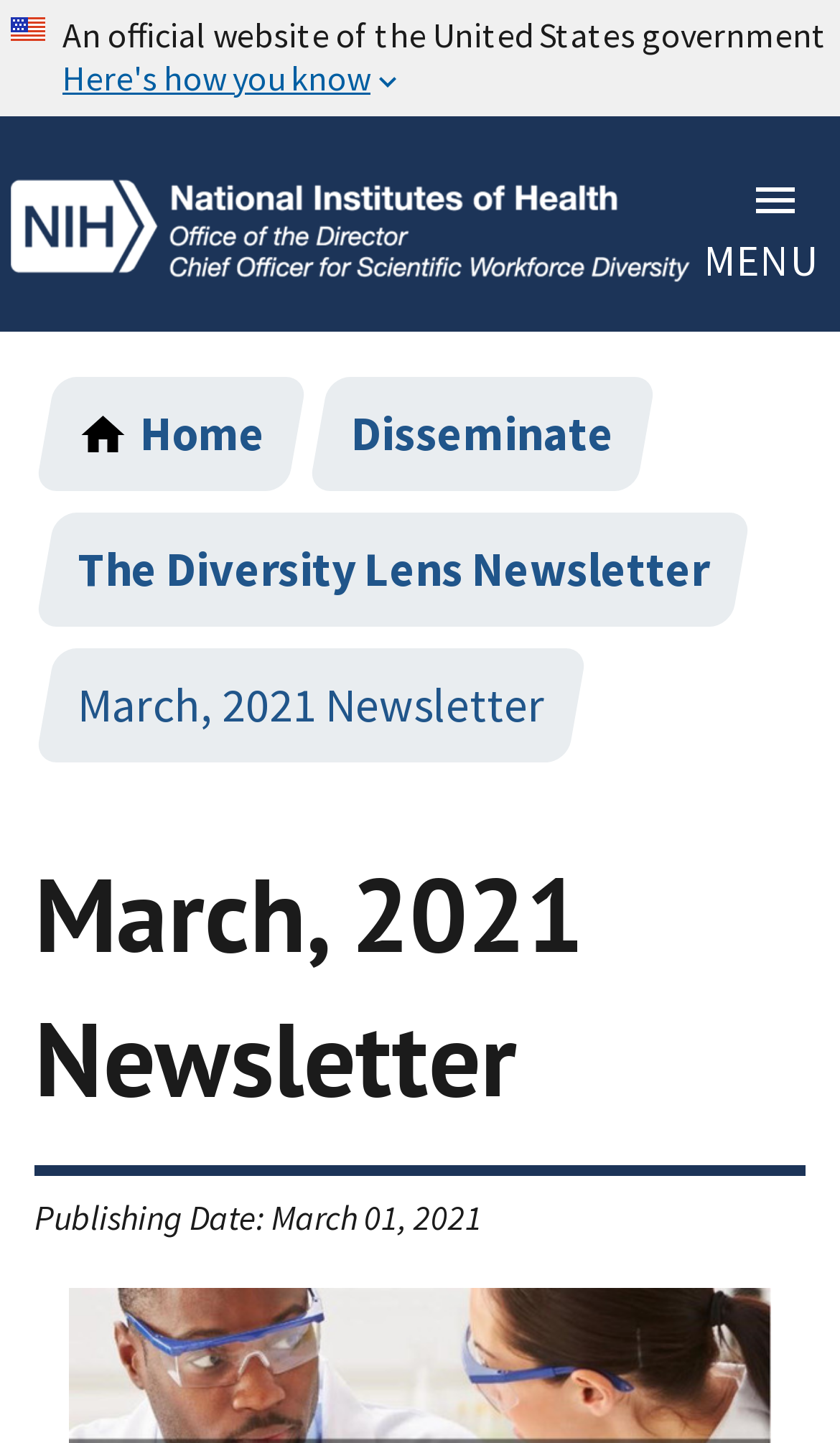Please reply to the following question with a single word or a short phrase:
What is the name of the newsletter?

The Diversity Lens Newsletter